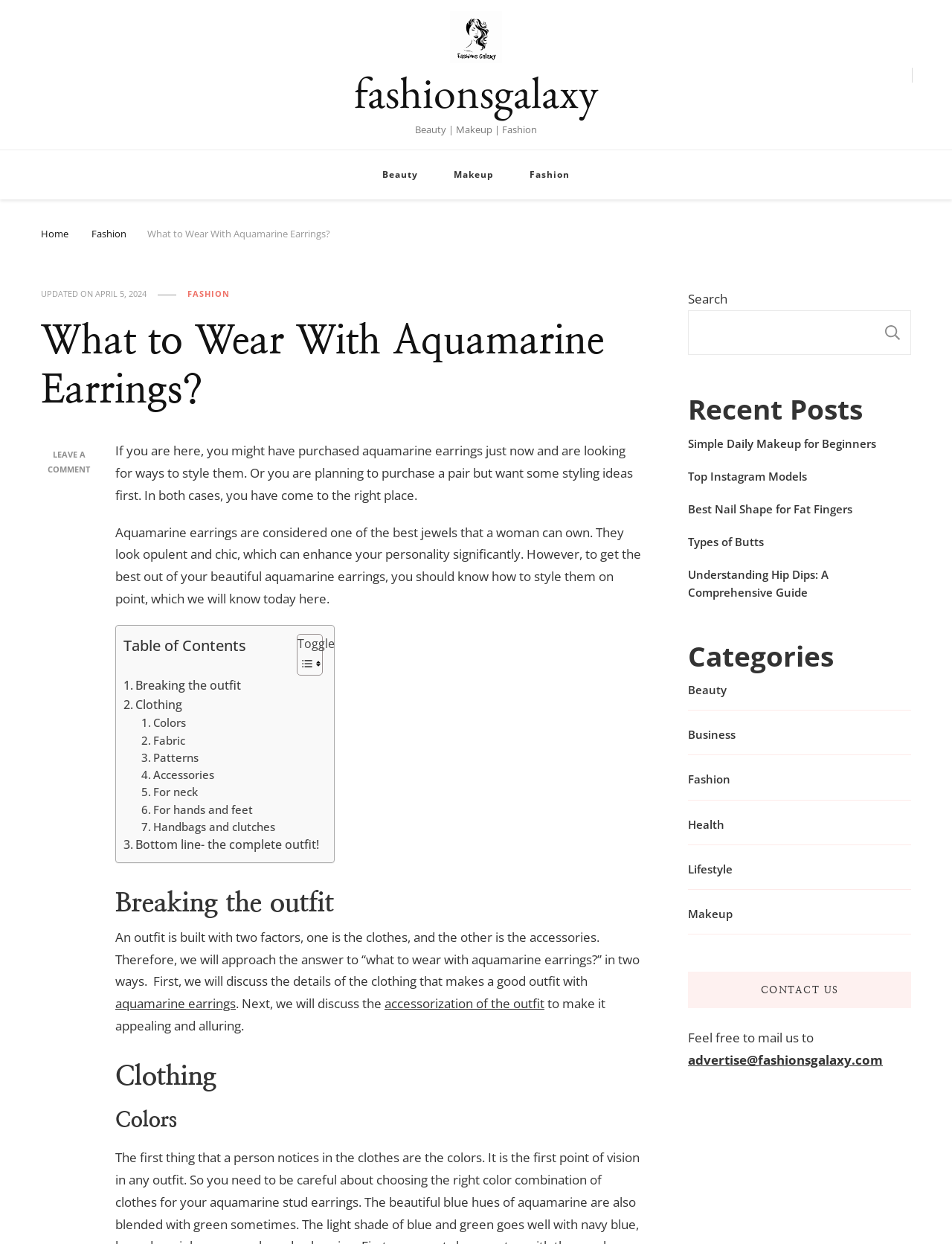What is the purpose of the 'Search' function?
Analyze the image and provide a thorough answer to the question.

The 'Search' function is provided to allow users to search for specific content within the website, as indicated by the search box and button.